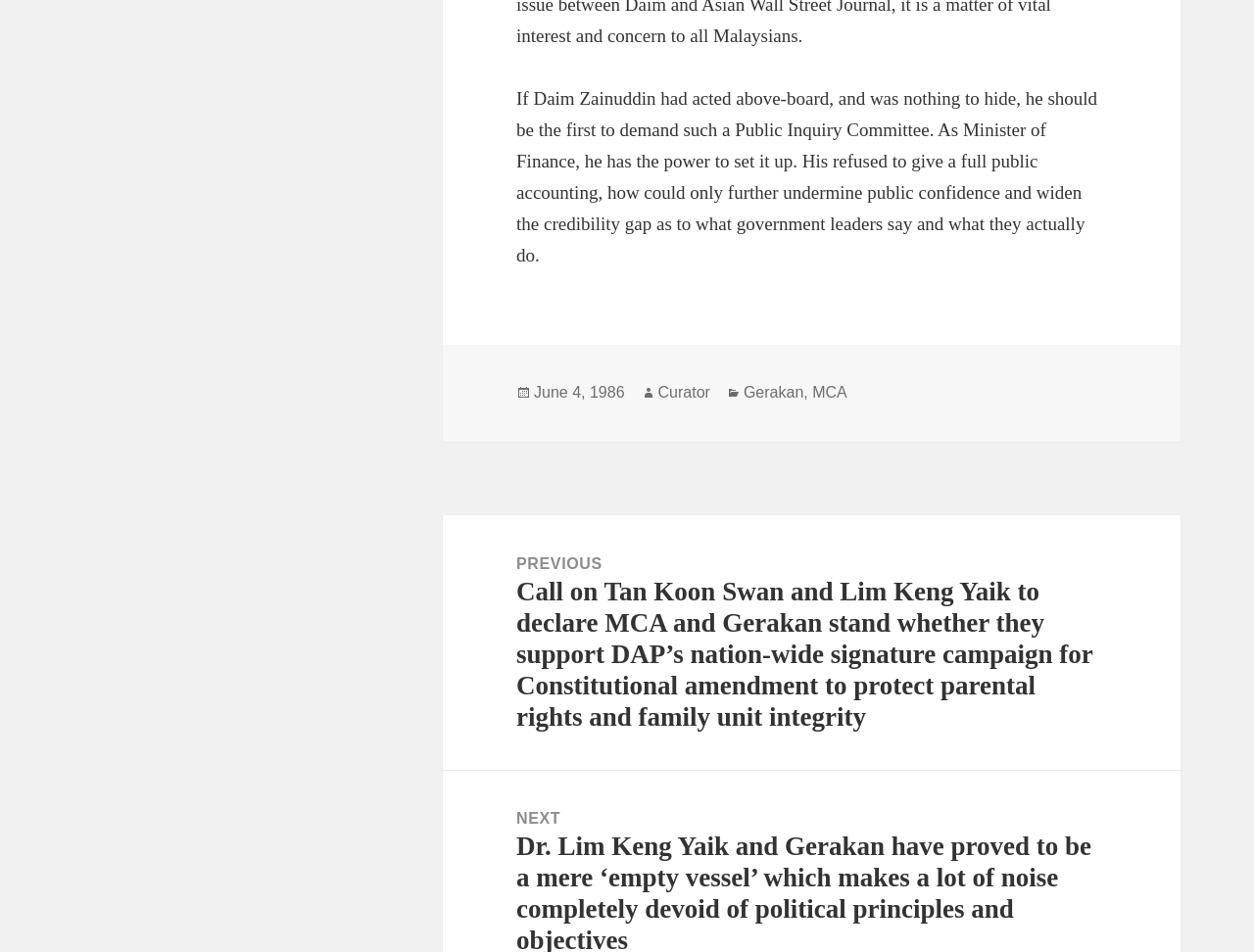Who is the author of the post?
Please elaborate on the answer to the question with detailed information.

I found the author of the post by looking at the footer section of the webpage, where it says 'Author' followed by the name 'Curator'.